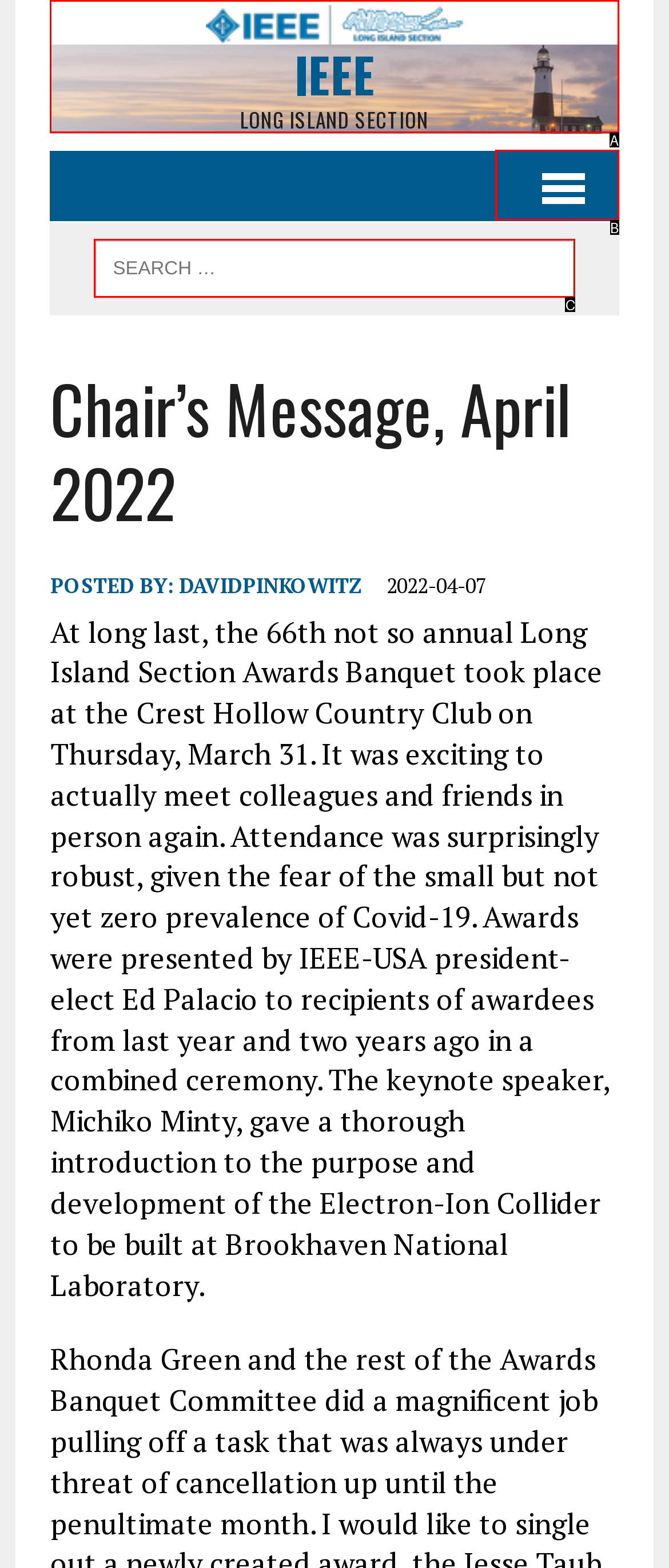Looking at the description: IEEE Long Island Section, identify which option is the best match and respond directly with the letter of that option.

A